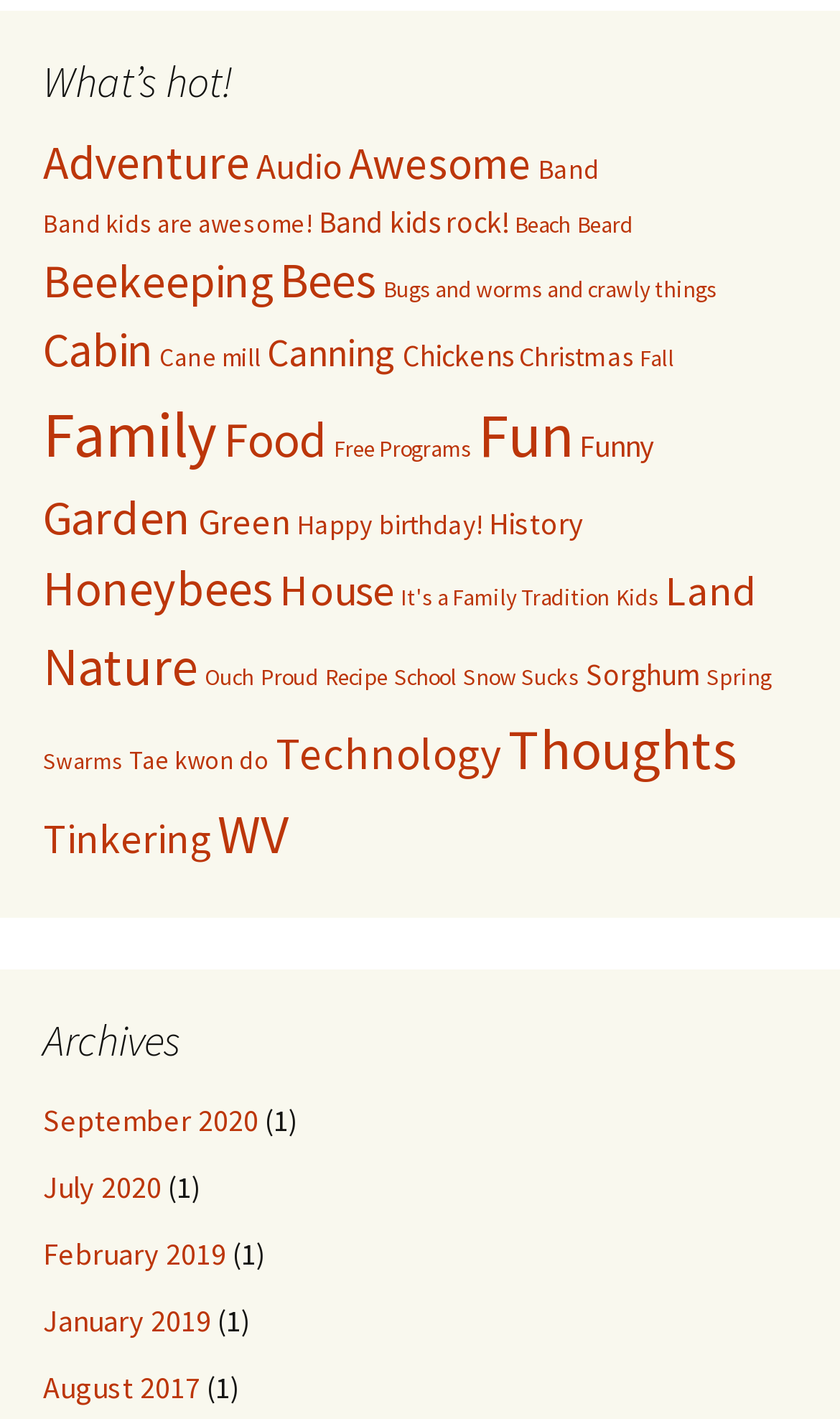Please determine the bounding box coordinates of the element to click in order to execute the following instruction: "Browse 'Nature' items". The coordinates should be four float numbers between 0 and 1, specified as [left, top, right, bottom].

[0.051, 0.446, 0.236, 0.493]